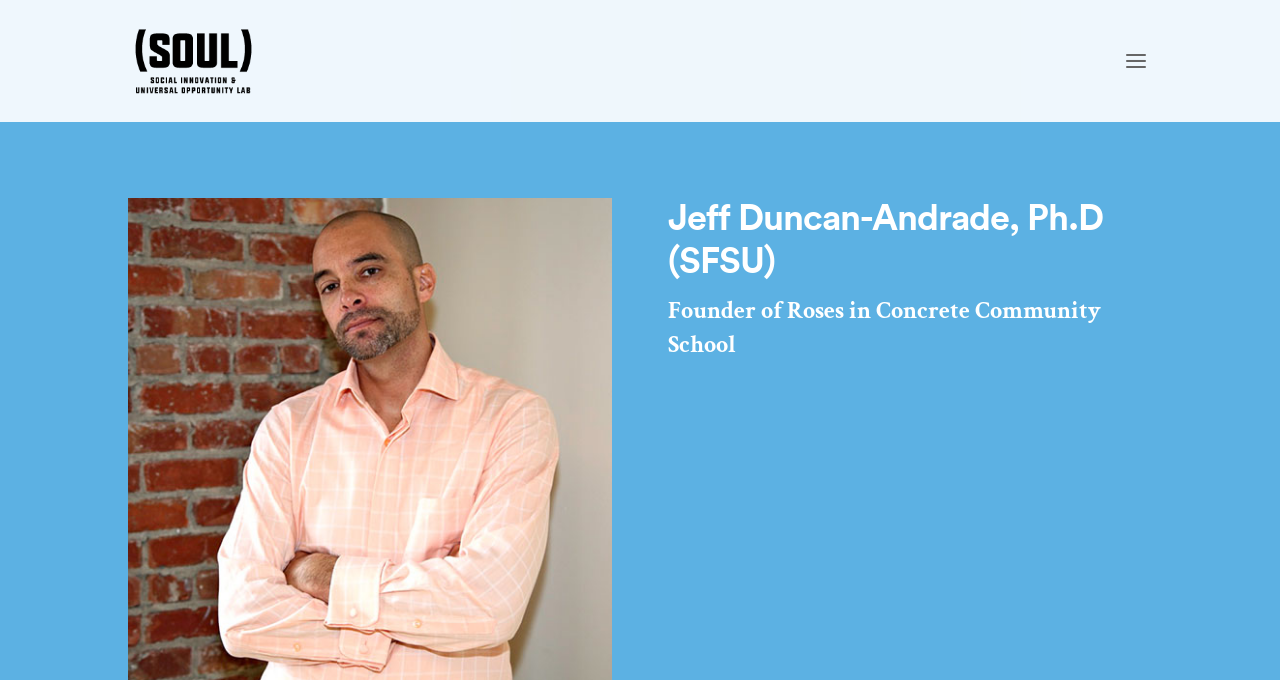Please identify the bounding box coordinates of the element's region that I should click in order to complete the following instruction: "go to Soul Lab". The bounding box coordinates consist of four float numbers between 0 and 1, i.e., [left, top, right, bottom].

[0.105, 0.065, 0.245, 0.108]